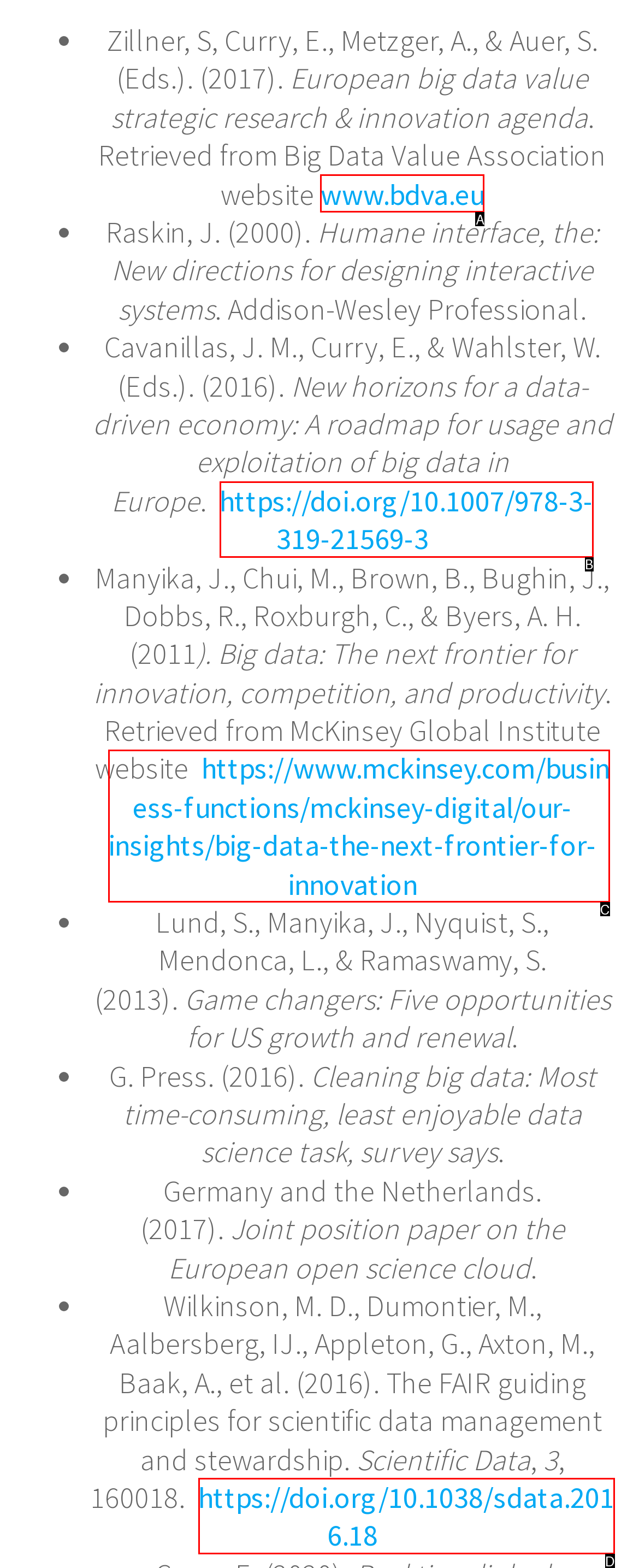Determine which option matches the description: https://www.mckinsey.com/business-functions/mckinsey-digital/our-insights/big-data-the-next-frontier-for-innovation. Answer using the letter of the option.

C